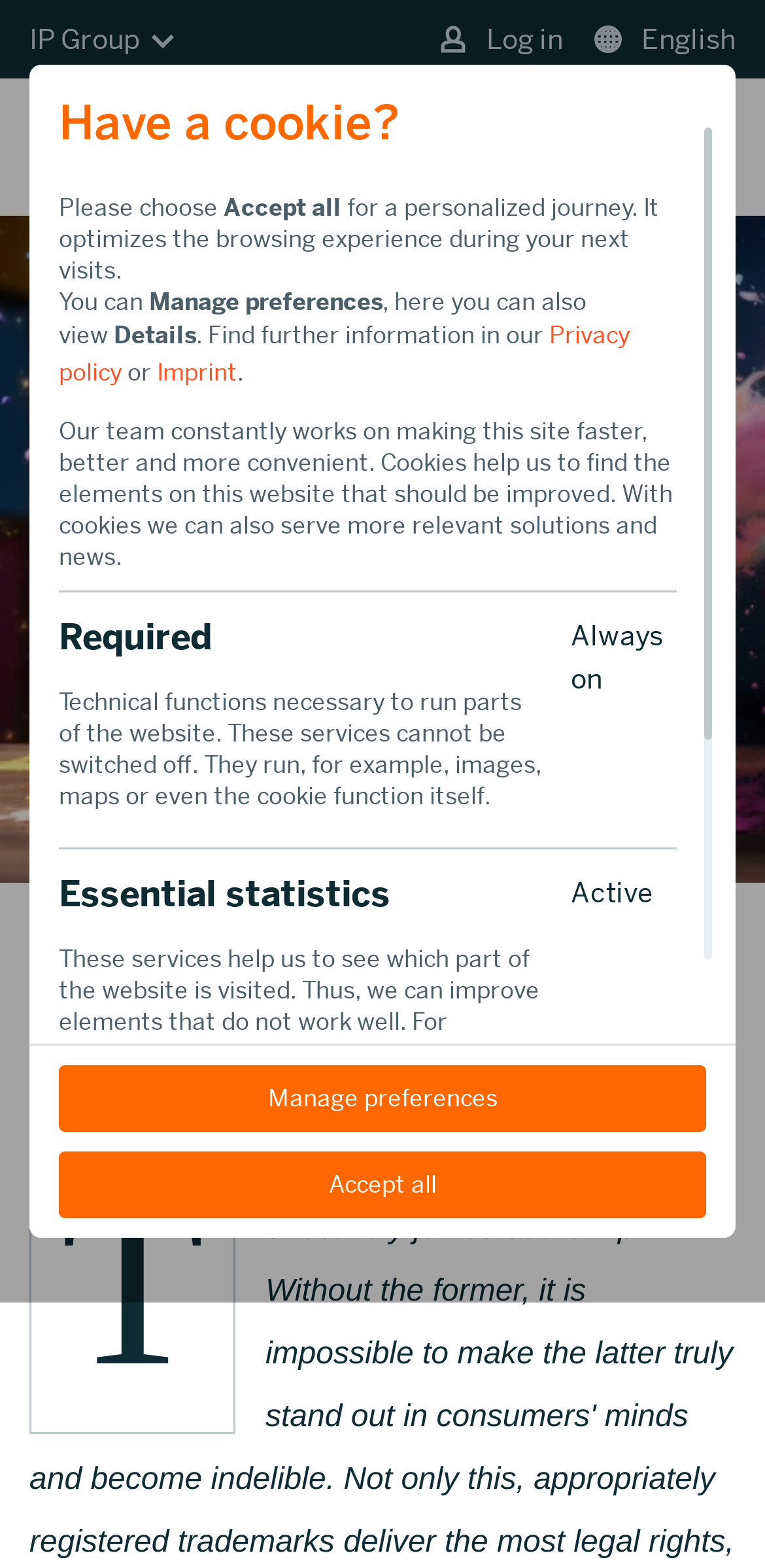Can you pinpoint the bounding box coordinates for the clickable element required for this instruction: "Click to leave a comment"? The coordinates should be four float numbers between 0 and 1, i.e., [left, top, right, bottom].

None